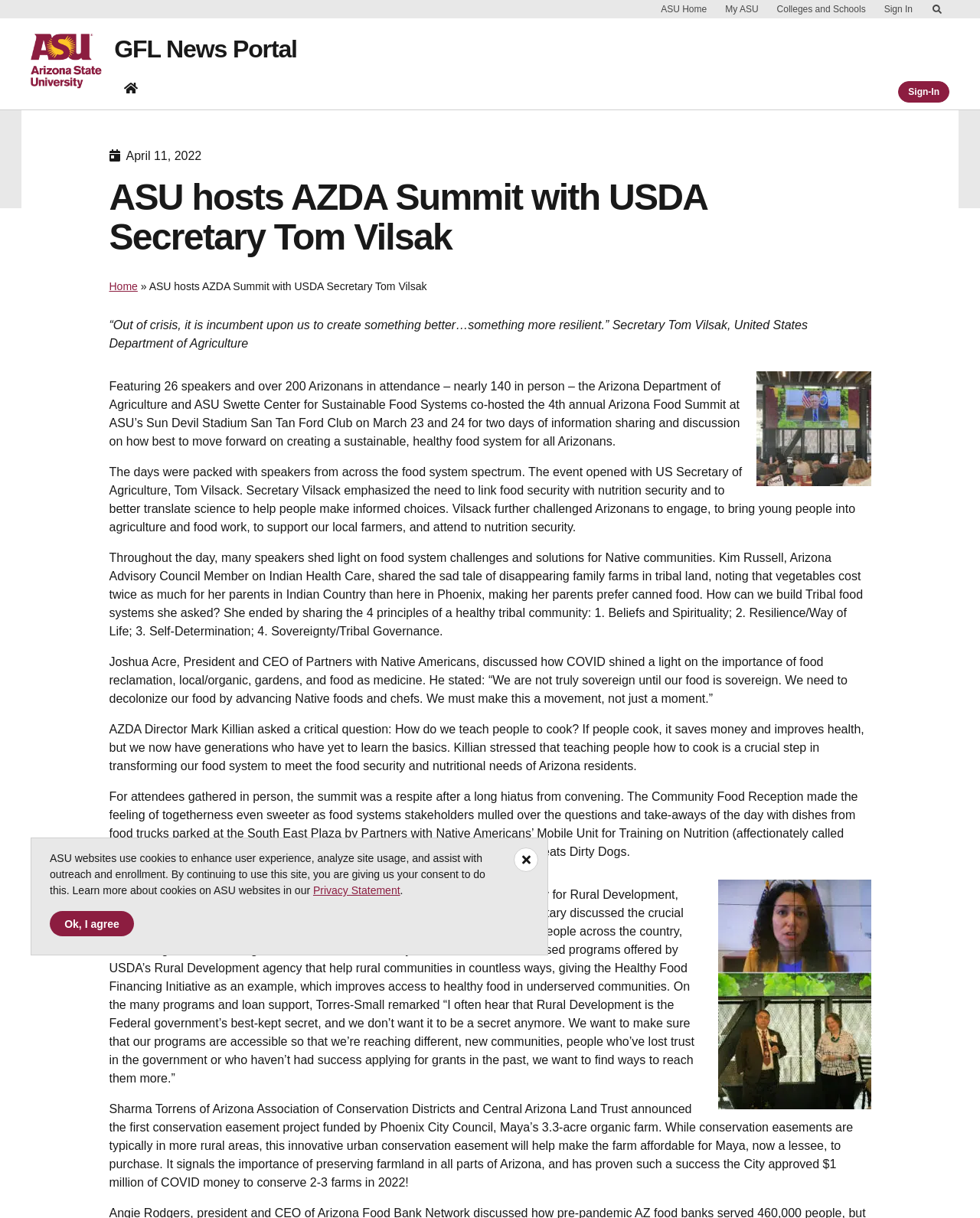Please provide a one-word or short phrase answer to the question:
Who is the speaker in the image?

Tom Vilsak